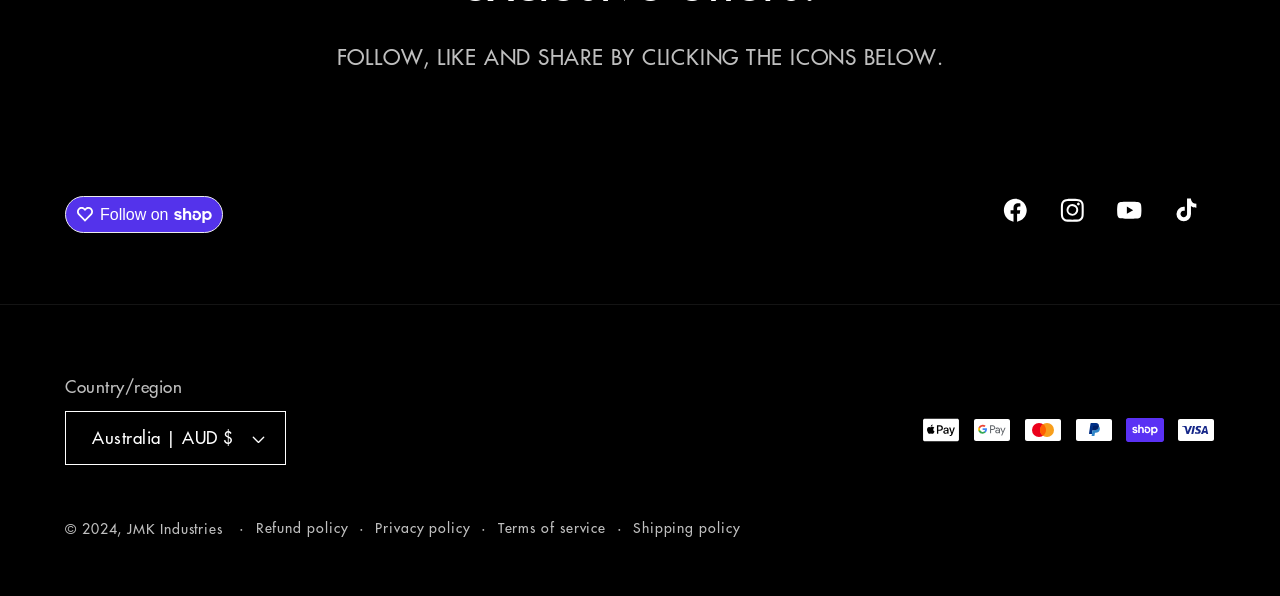Can you find the bounding box coordinates for the element to click on to achieve the instruction: "Follow on Shop"?

[0.051, 0.329, 0.174, 0.391]